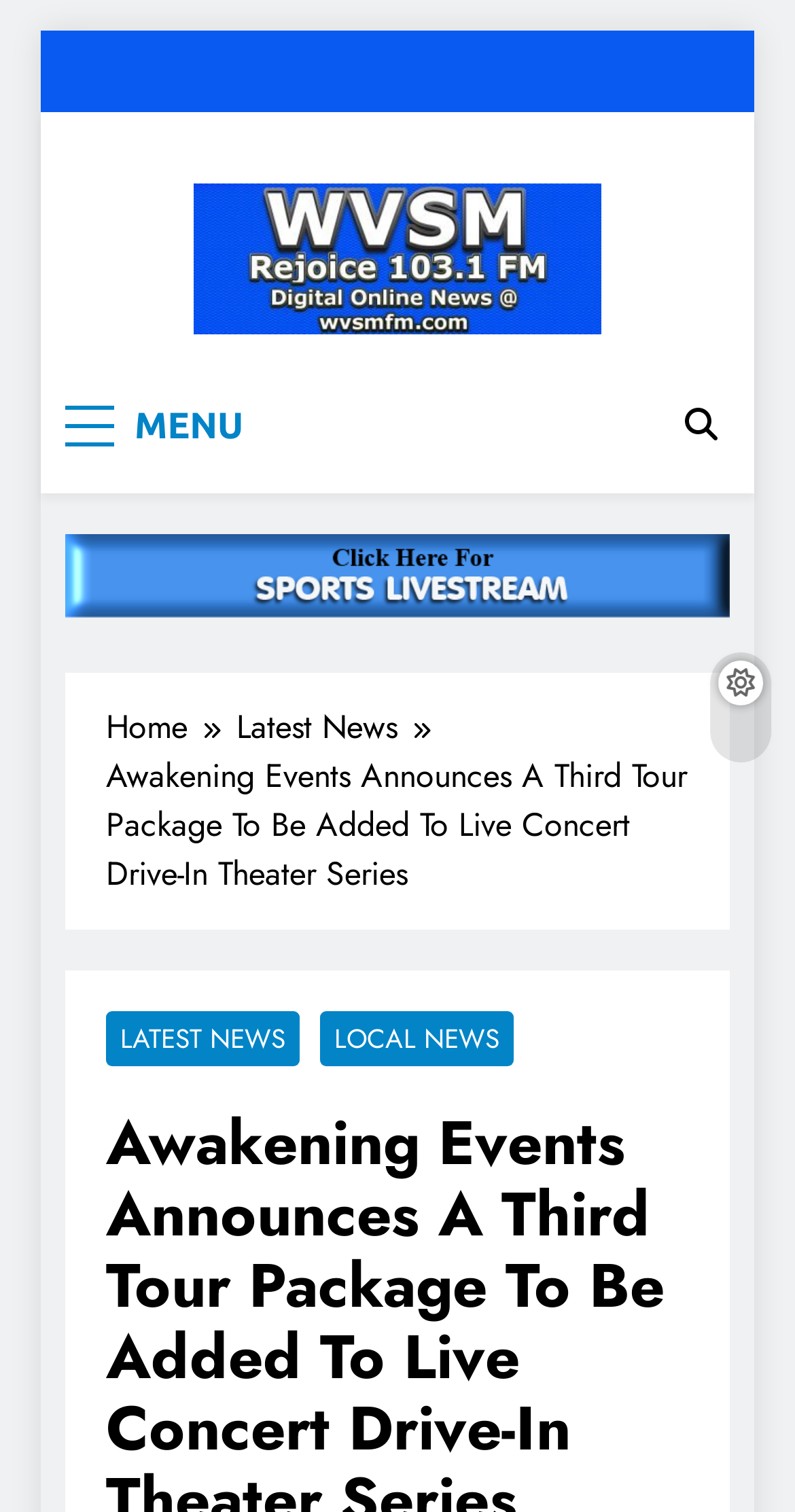How many images are on the webpage?
Analyze the image and provide a thorough answer to the question.

I found the answer by searching for image elements on the webpage. I found two image elements: one is the logo of the website 'WVSM Digital Online News', and the other is an image associated with the news article.